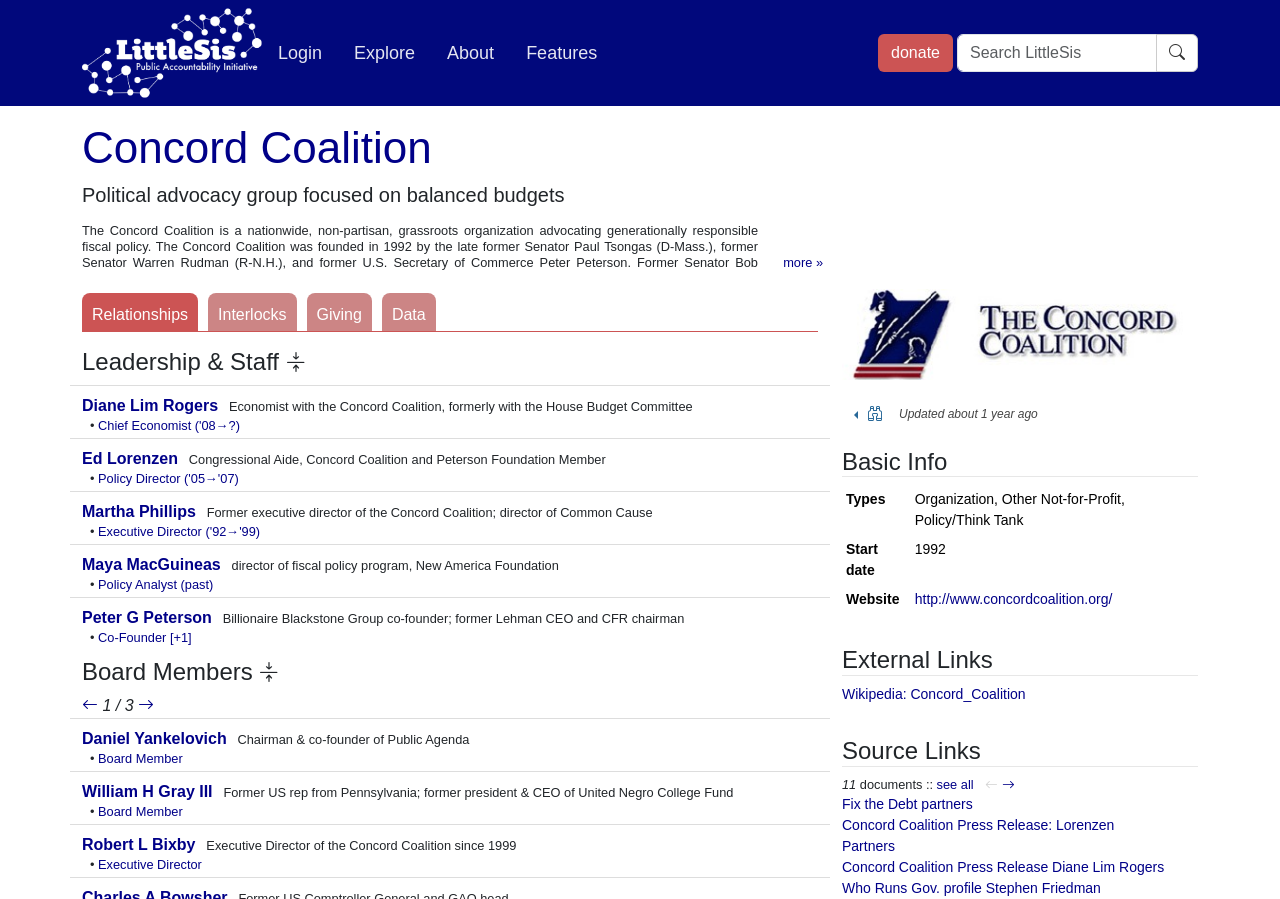Specify the bounding box coordinates (top-left x, top-left y, bottom-right x, bottom-right y) of the UI element in the screenshot that matches this description: Executive Director

[0.077, 0.954, 0.158, 0.97]